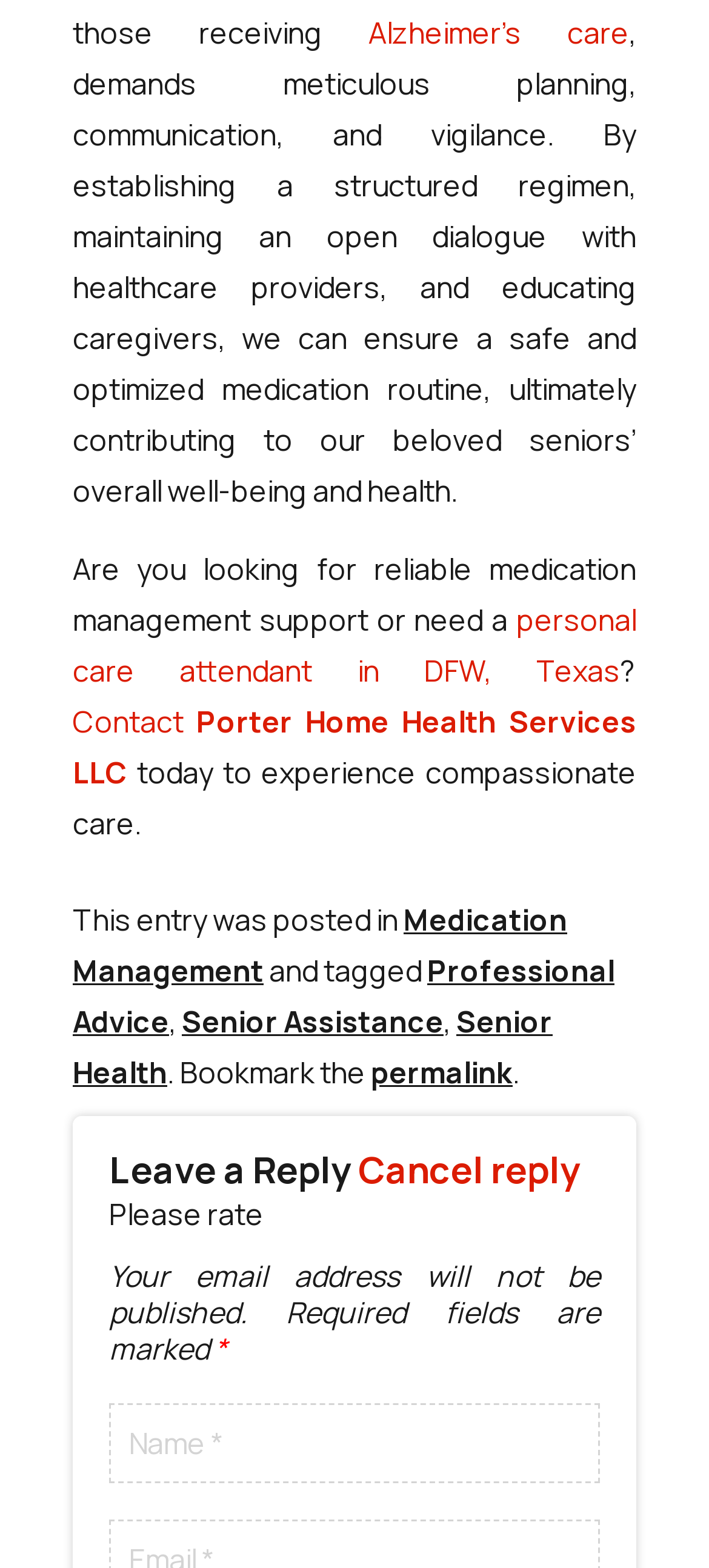Determine the bounding box coordinates of the section I need to click to execute the following instruction: "Search in all help pages". Provide the coordinates as four float numbers between 0 and 1, i.e., [left, top, right, bottom].

None